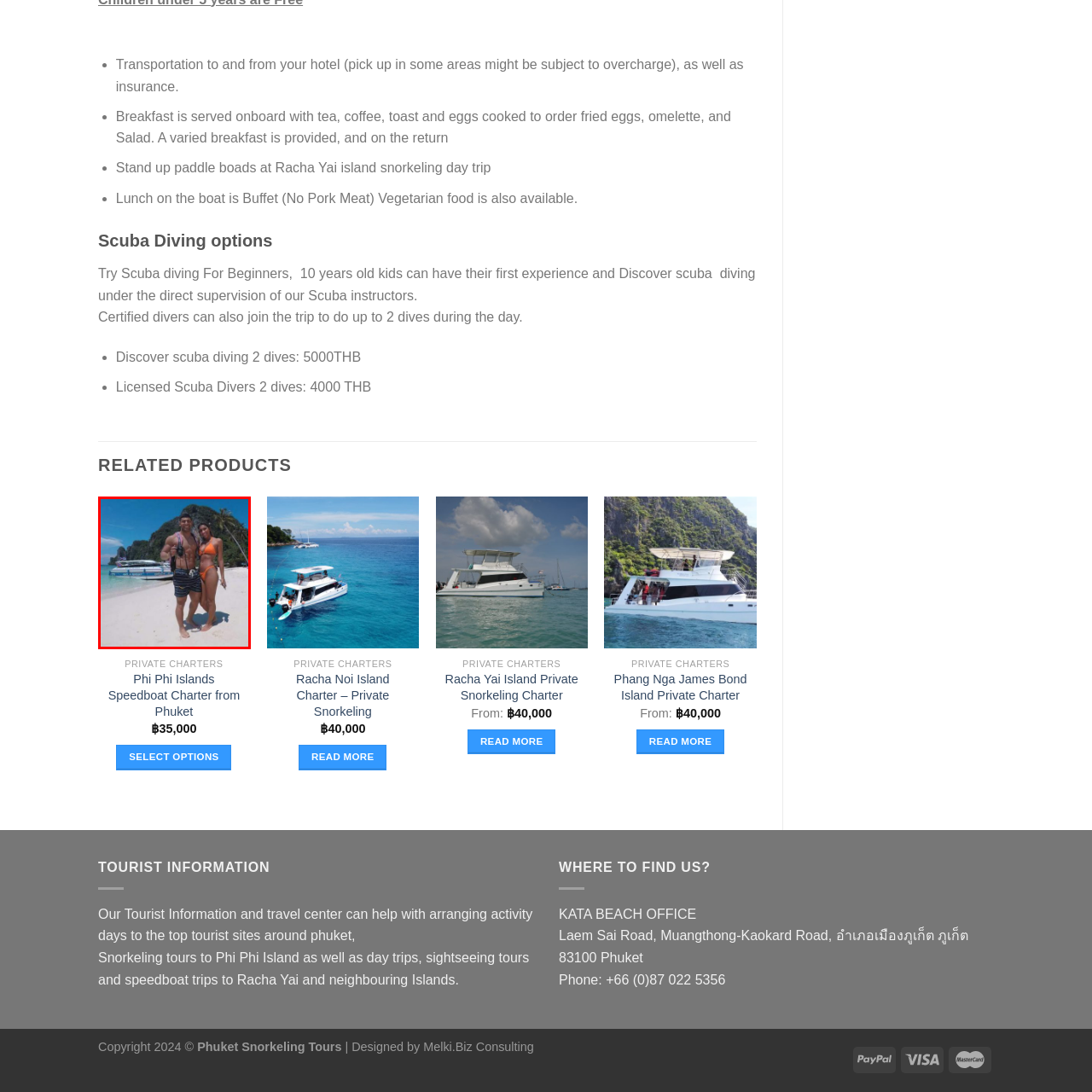Refer to the image contained within the red box, What is the woman holding?
 Provide your response as a single word or phrase.

a phone